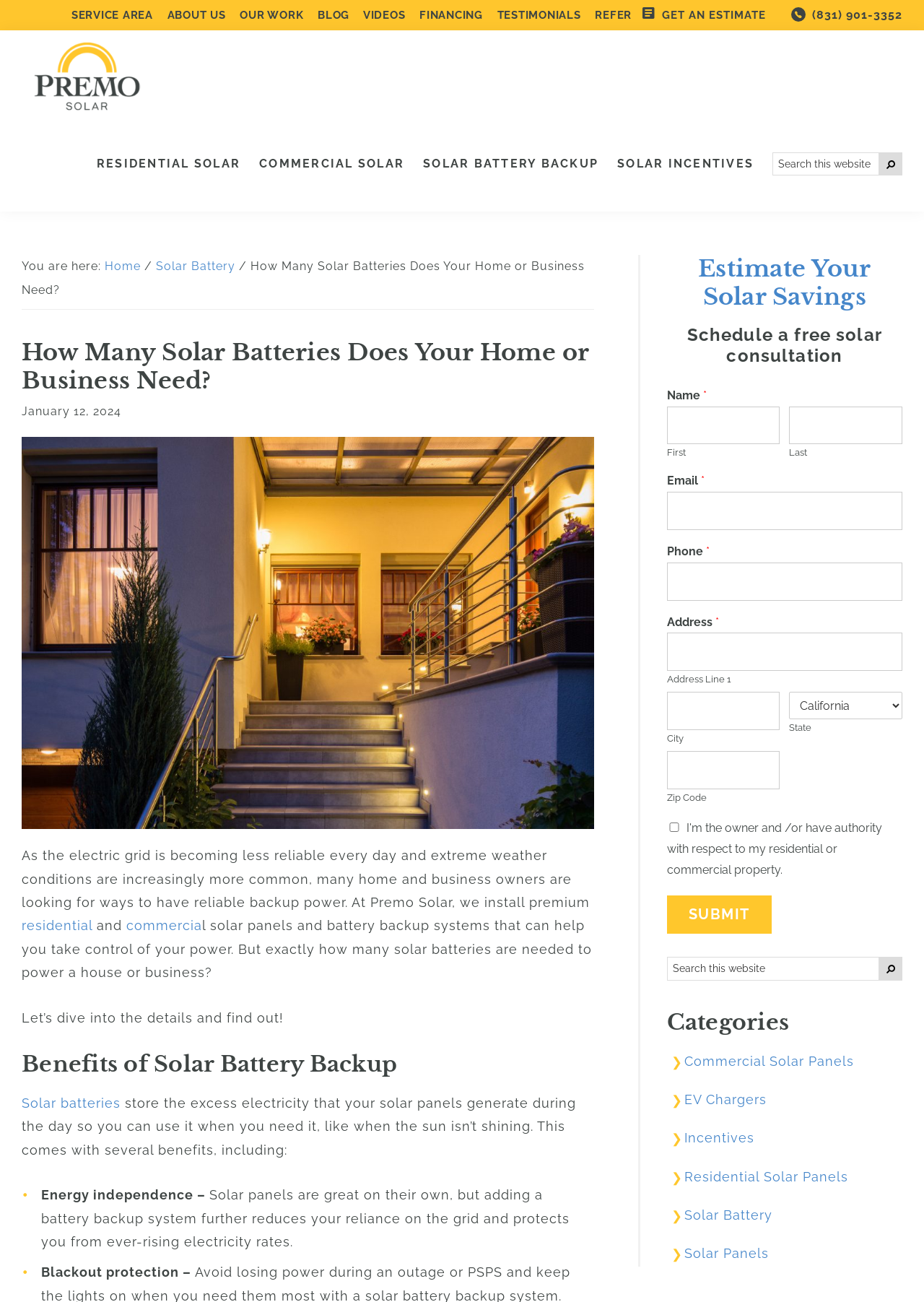Extract the main title from the webpage.

How Many Solar Batteries Does Your Home or Business Need?